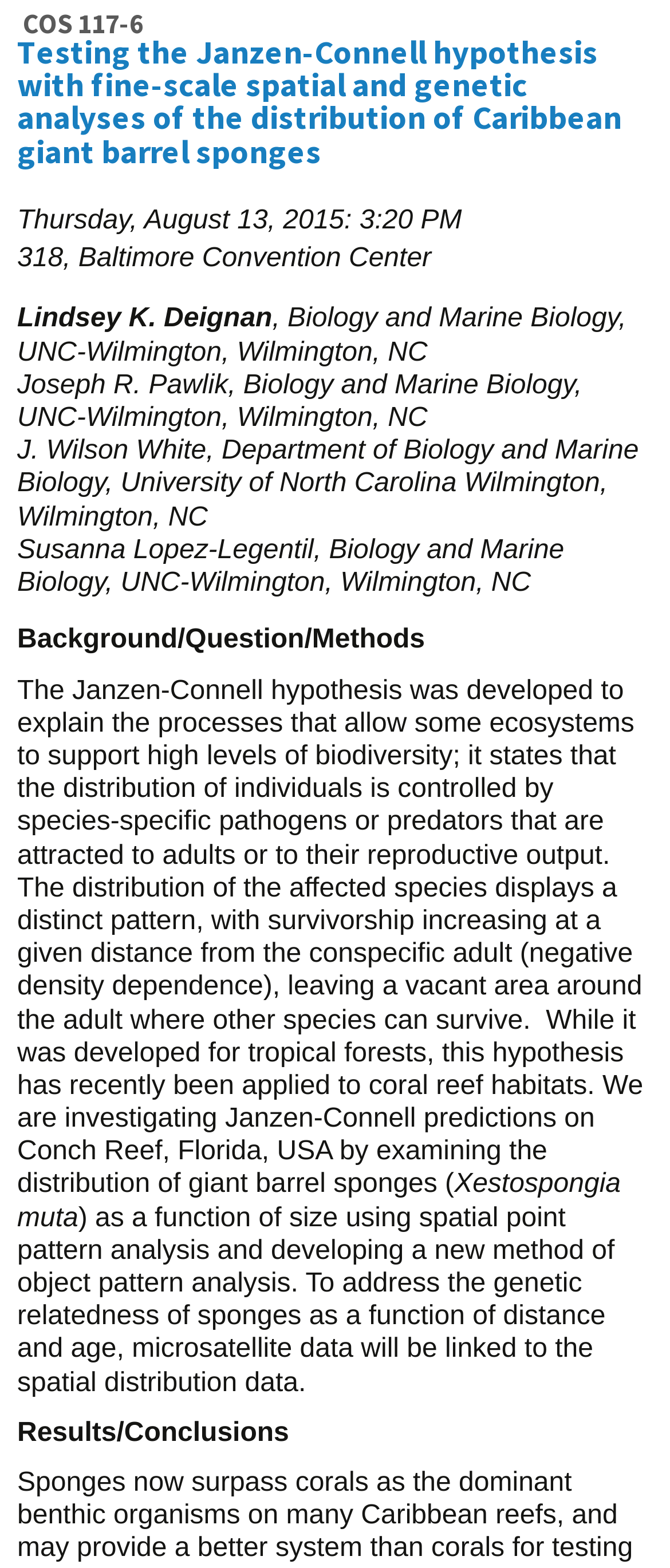When is the presentation scheduled?
Answer the question with detailed information derived from the image.

The presentation schedule can be found in the StaticText element, which is 'Thursday, August 13, 2015: 3:20 PM'.